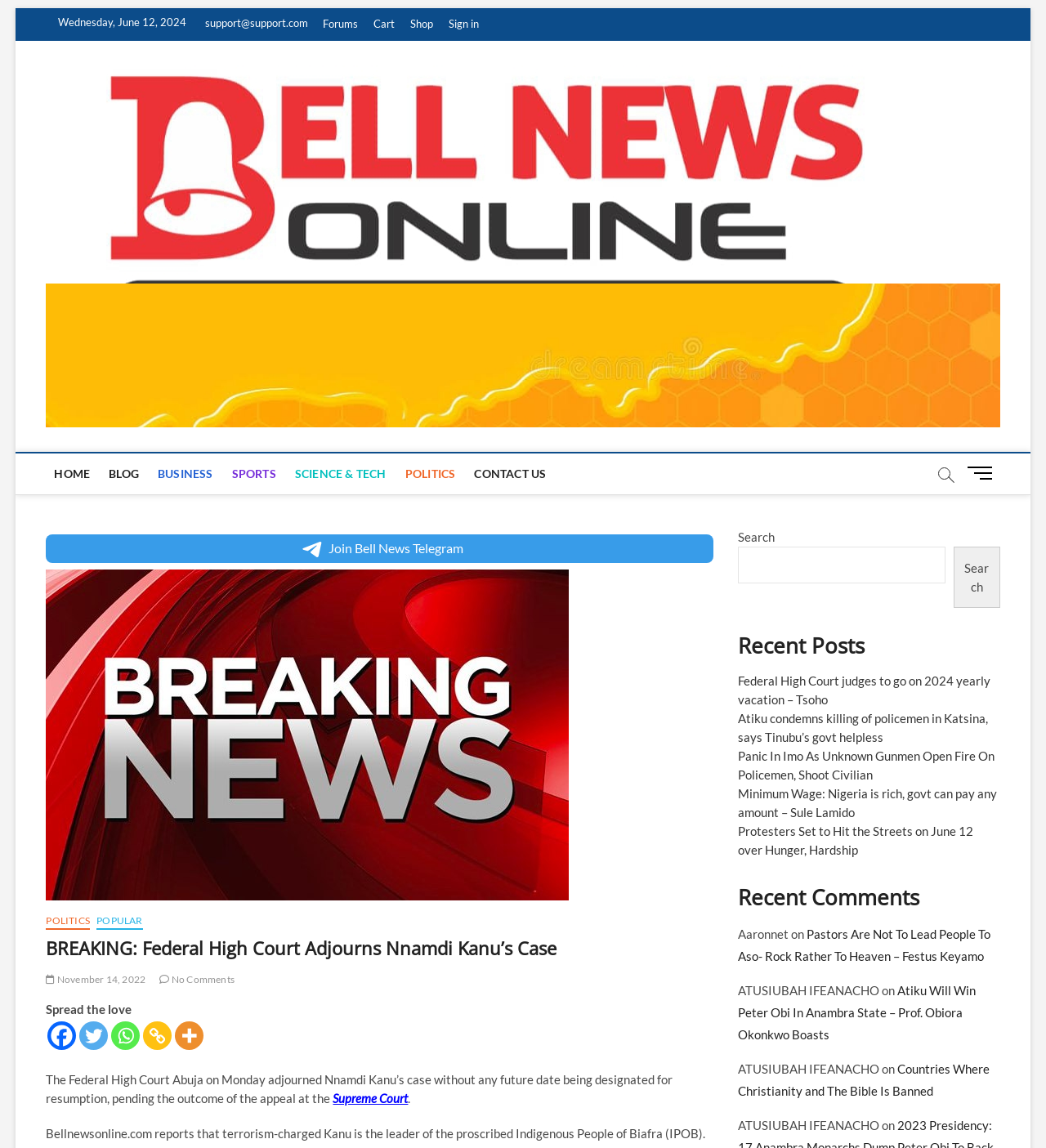Describe all the visual and textual components of the webpage comprehensively.

This webpage is a news website with a focus on political and social activism. At the top, there is a navigation menu with links to "Forums", "Cart", "Shop", and "Sign in". Below this, there is a prominent header with the website's logo, "Bell News", and a tagline "DIGITAL NEWS MEDIA AND BLOG". 

To the left of the header, there is a secondary navigation menu with links to "HOME", "BLOG", "BUSINESS", "SPORTS", "SCIENCE & TECH", "POLITICS", and "CONTACT US". 

The main content of the webpage is a news article with the headline "BREAKING: Federal High Court Adjourns Nnamdi Kanu’s Case". The article is accompanied by a "Share" button and social media links to Facebook, Twitter, and WhatsApp. 

Below the main article, there are several recent news posts with headlines and links to the full articles. These posts are categorized under "Recent Posts" and "Recent Comments". 

On the right side of the webpage, there is a search bar with a "Search" button. Below this, there are more news articles and comments, including a section for "Recent Comments" with user names and comments. 

At the bottom of the webpage, there is a footer section with more links to news articles and comments.